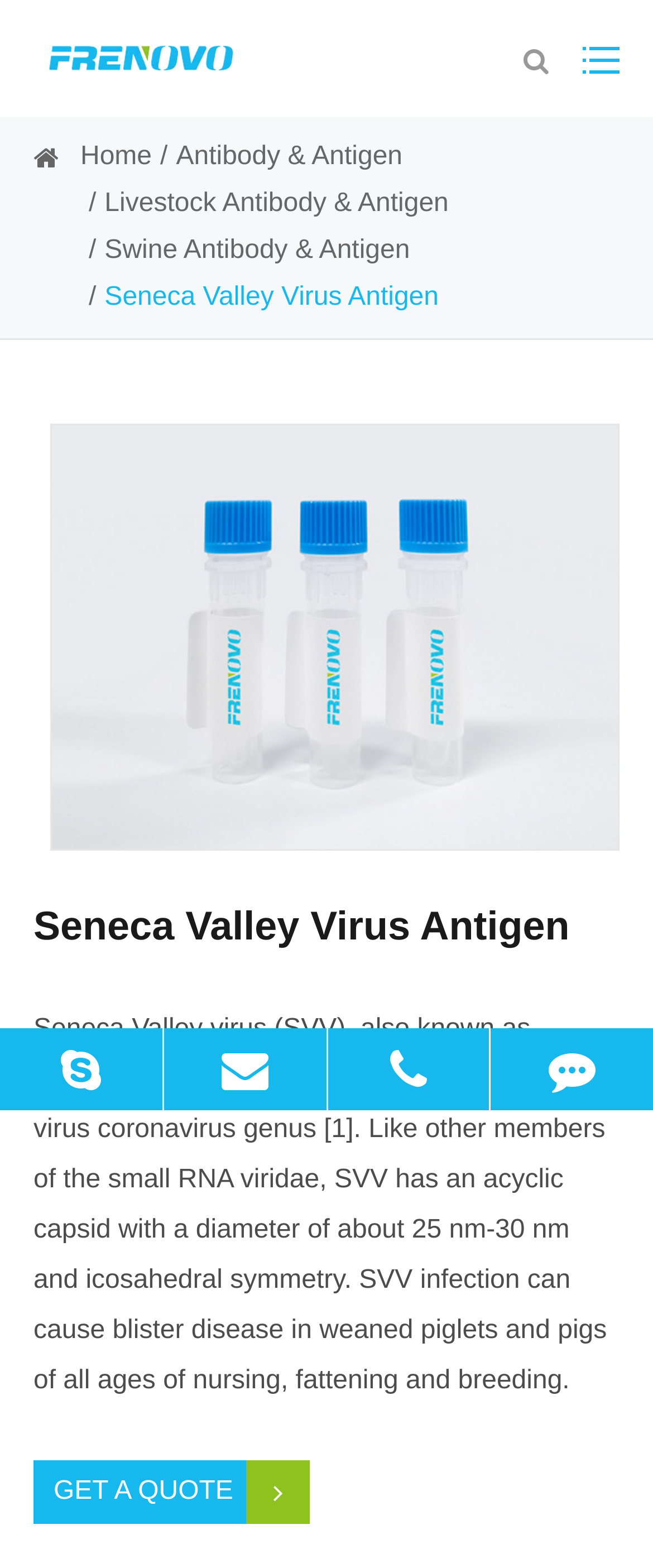Given the element description Popular, predict the bounding box coordinates for the UI element in the webpage screenshot. The format should be (top-left x, top-left y, bottom-right x, bottom-right y), and the values should be between 0 and 1.

None